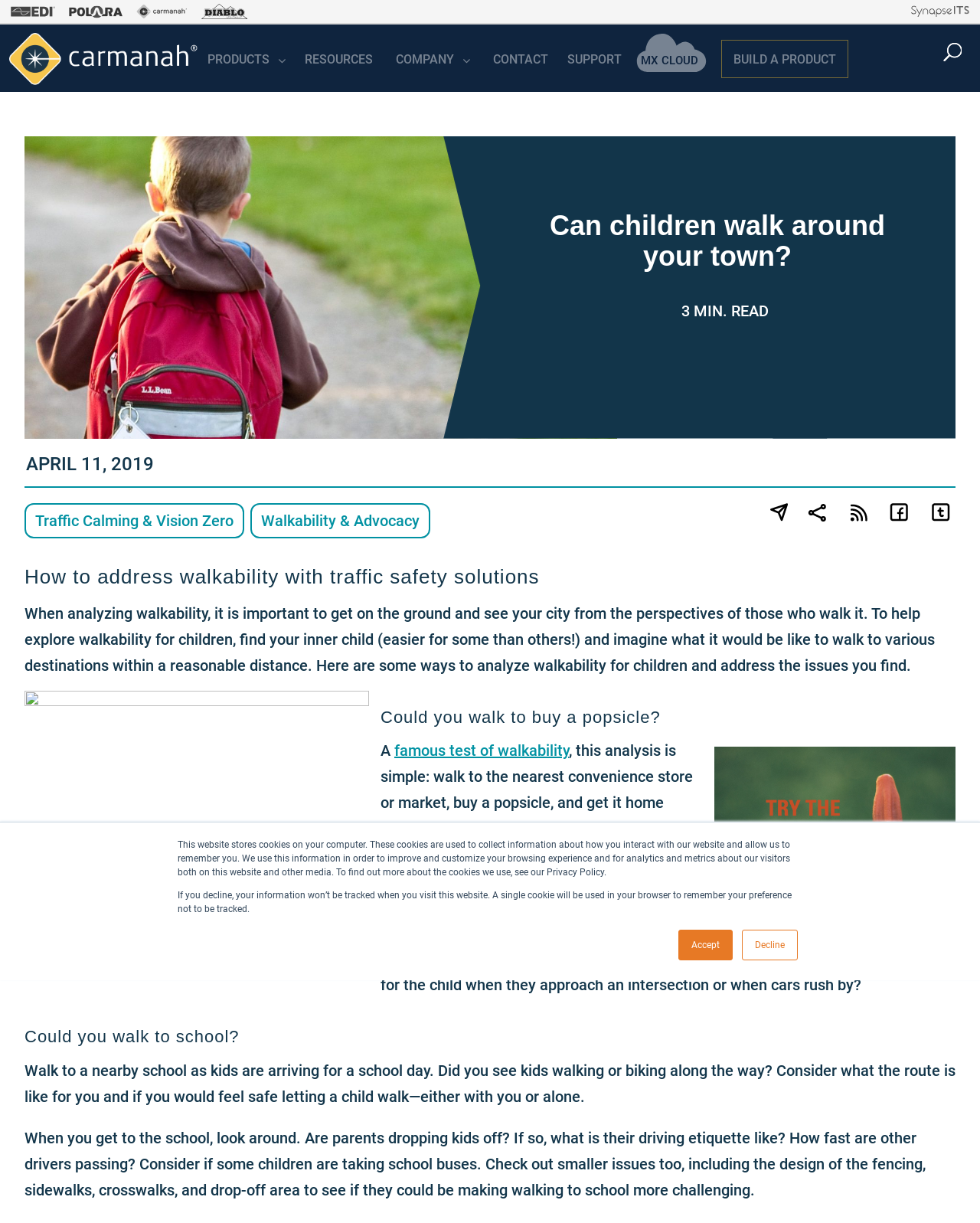Bounding box coordinates are specified in the format (top-left x, top-left y, bottom-right x, bottom-right y). All values are floating point numbers bounded between 0 and 1. Please provide the bounding box coordinate of the region this sentence describes: famous test of walkability

[0.402, 0.606, 0.58, 0.621]